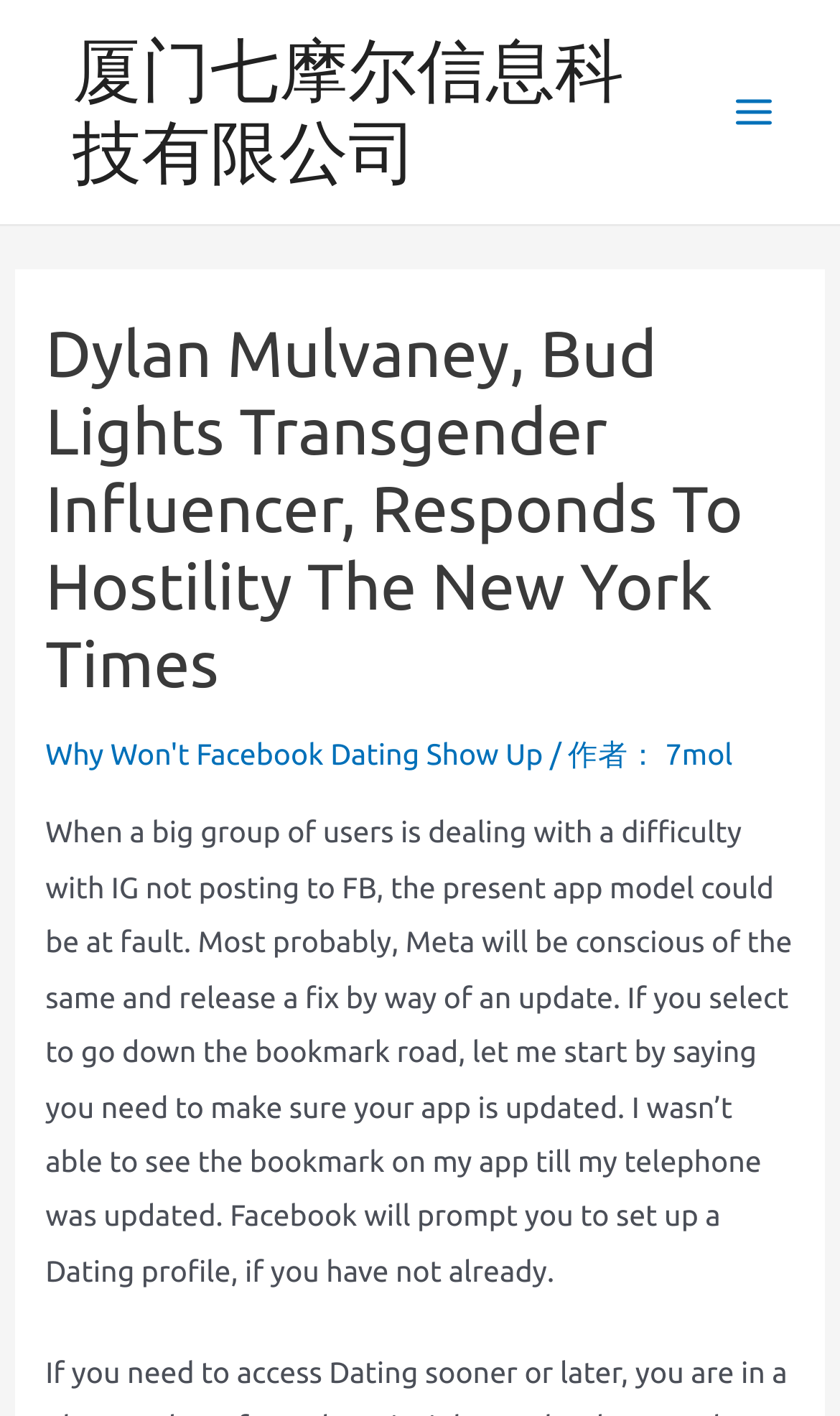Determine the bounding box for the described HTML element: "Main Menu". Ensure the coordinates are four float numbers between 0 and 1 in the format [left, top, right, bottom].

[0.845, 0.048, 0.949, 0.11]